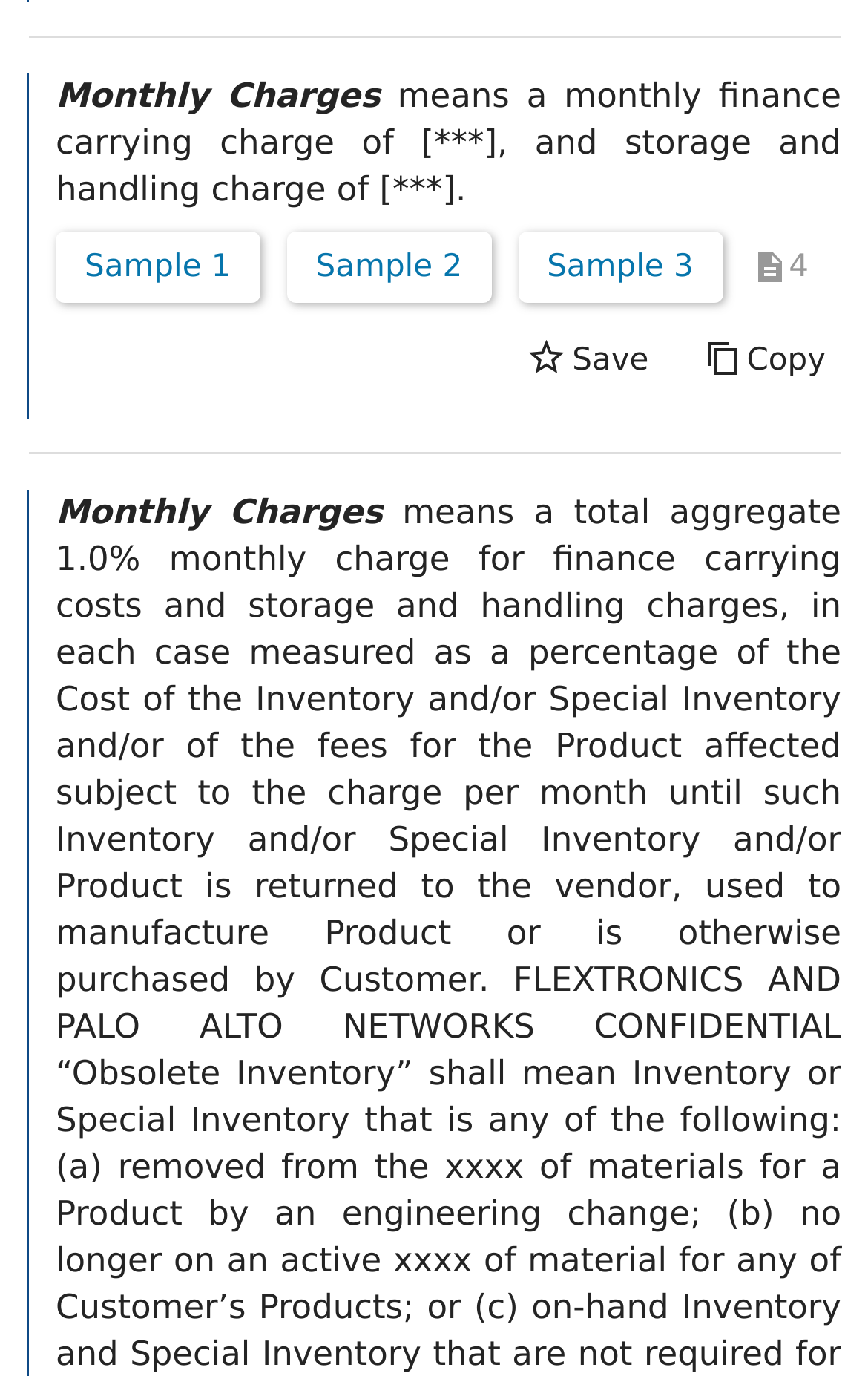Give a concise answer using only one word or phrase for this question:
What happens to obsolete inventory?

returned to vendor